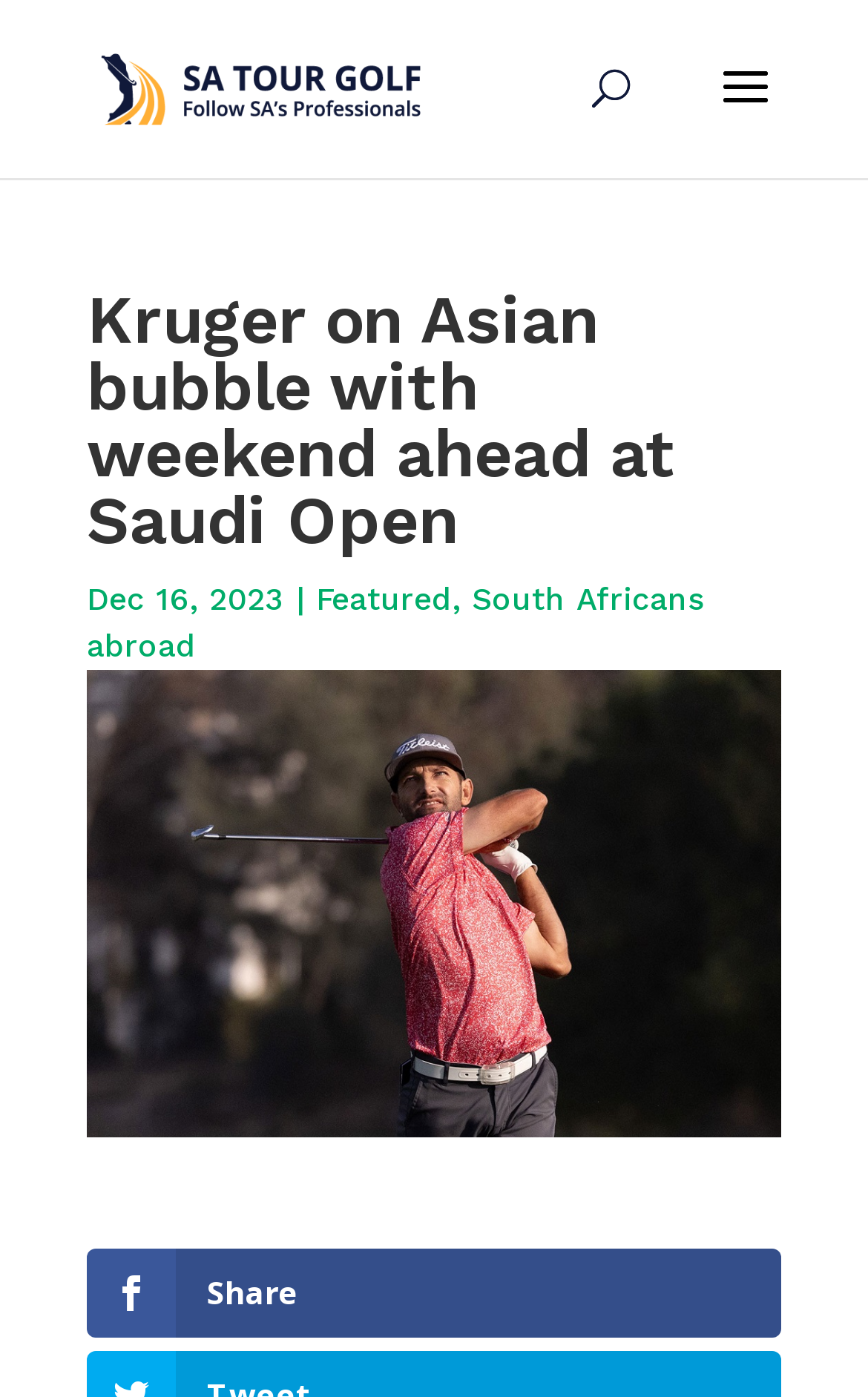Based on the element description, predict the bounding box coordinates (top-left x, top-left y, bottom-right x, bottom-right y) for the UI element in the screenshot: alt="SA Tour Golf"

[0.11, 0.046, 0.489, 0.076]